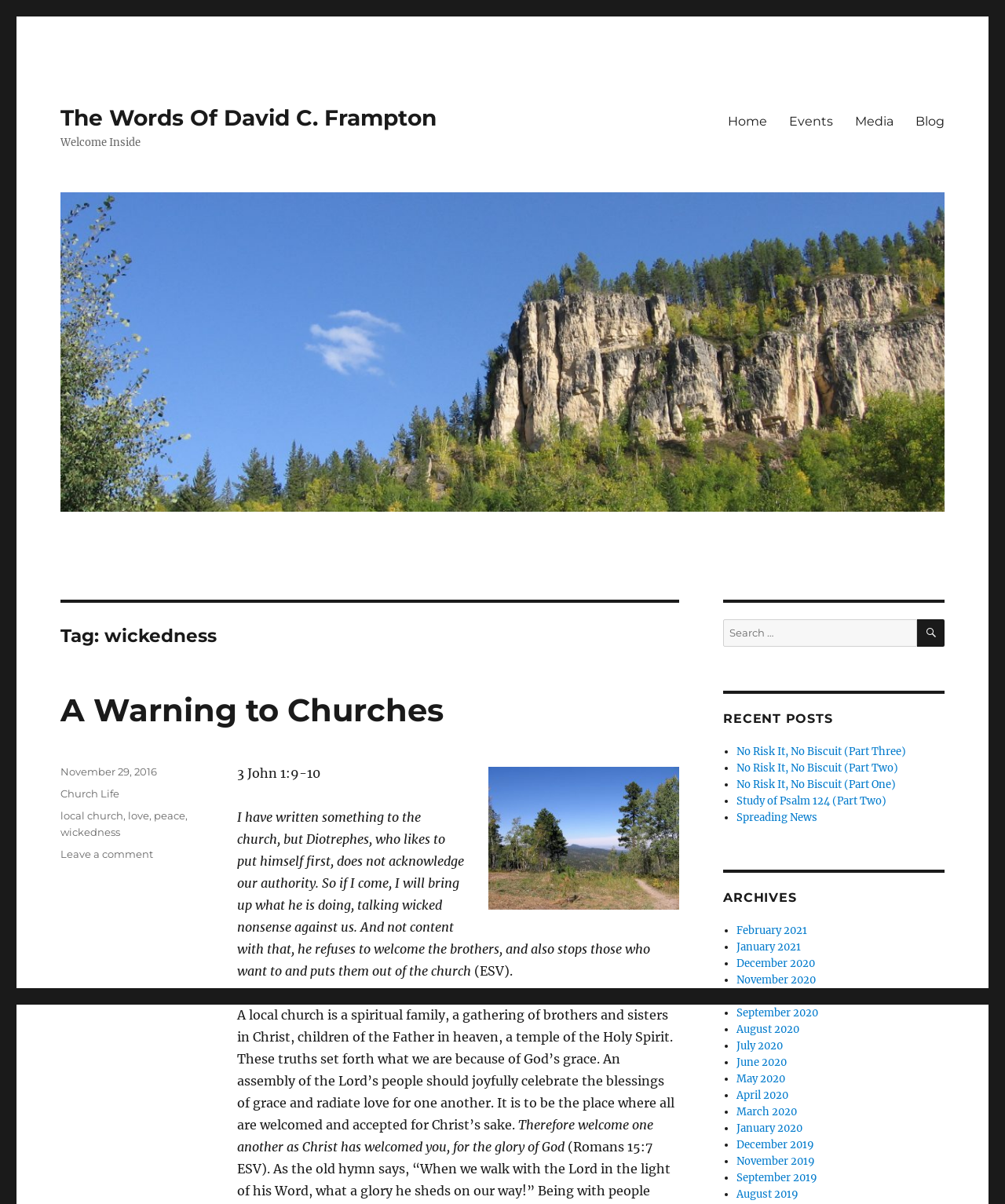Determine the bounding box coordinates of the area to click in order to meet this instruction: "Click on the 'Leave a comment on A Warning to Churches' link".

[0.06, 0.704, 0.153, 0.714]